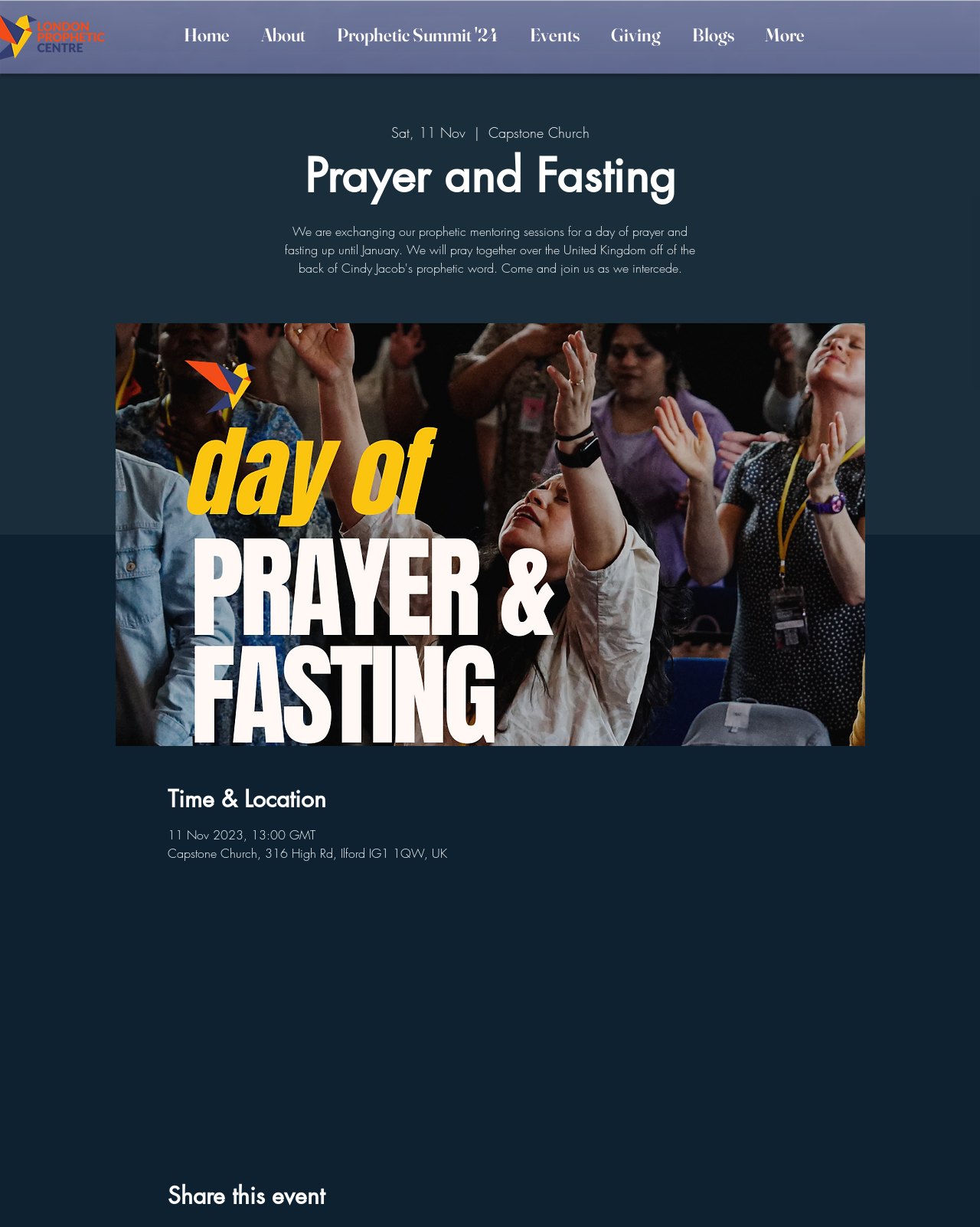Based on what you see in the screenshot, provide a thorough answer to this question: What is the name of the church where the event is taking place?

I found the answer by looking at the 'Time & Location' section, where it says 'Capstone Church, 316 High Rd, Ilford IG1 1QW, UK'.